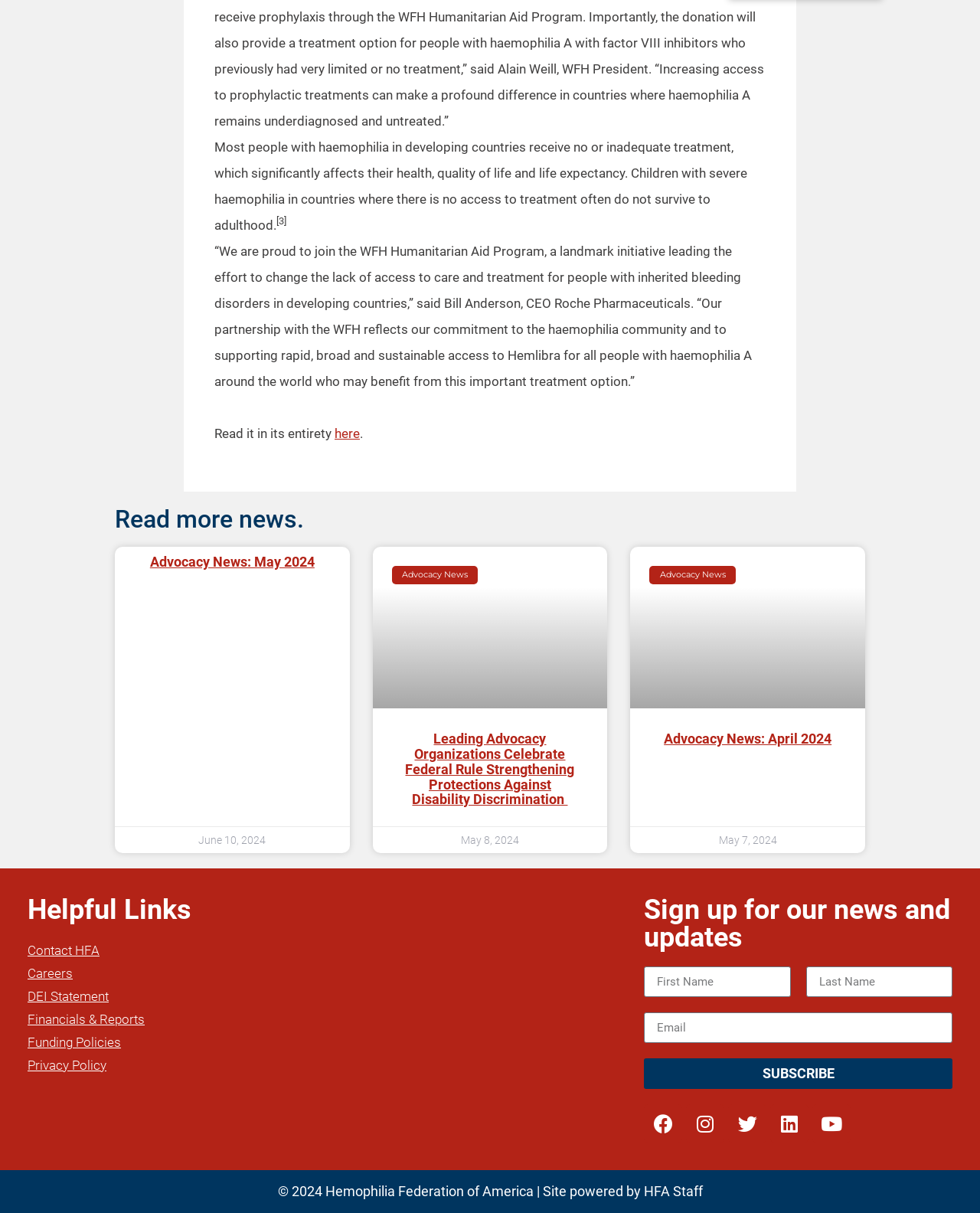Please specify the bounding box coordinates in the format (top-left x, top-left y, bottom-right x, bottom-right y), with values ranging from 0 to 1. Identify the bounding box for the UI component described as follows: Advocacy News: May 2024

[0.153, 0.456, 0.321, 0.469]